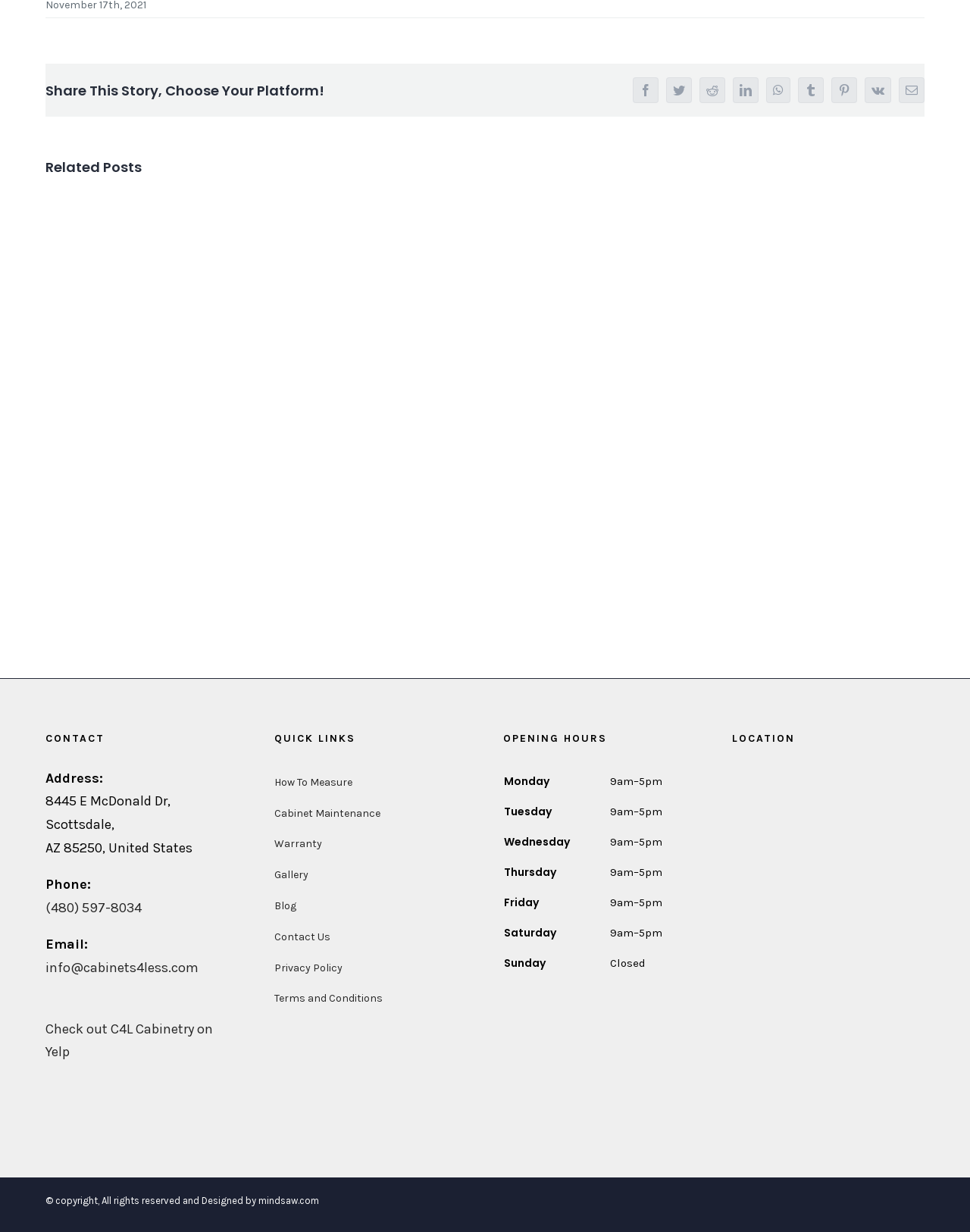Show me the bounding box coordinates of the clickable region to achieve the task as per the instruction: "Contact us by phone".

[0.047, 0.73, 0.146, 0.743]